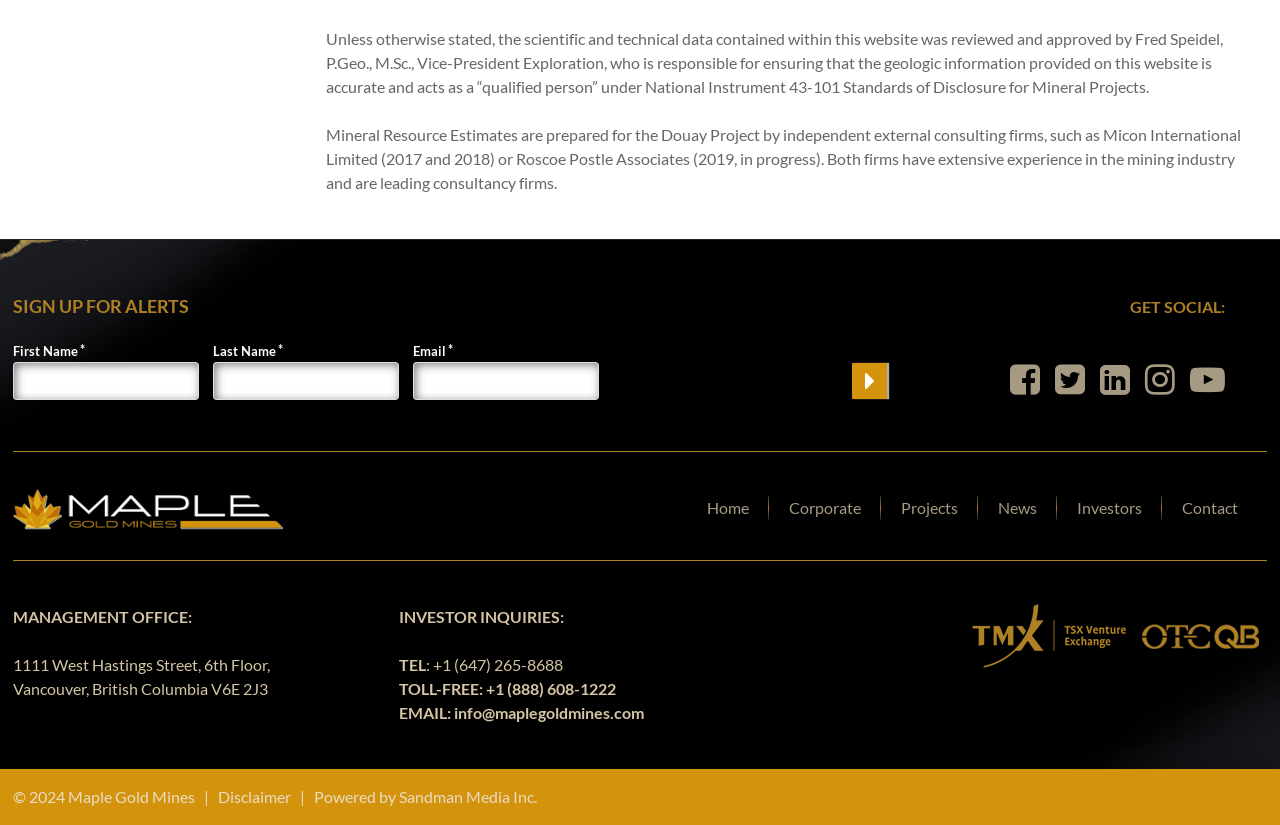Answer the question with a single word or phrase: 
What is the name of the company?

Maple Gold Mines